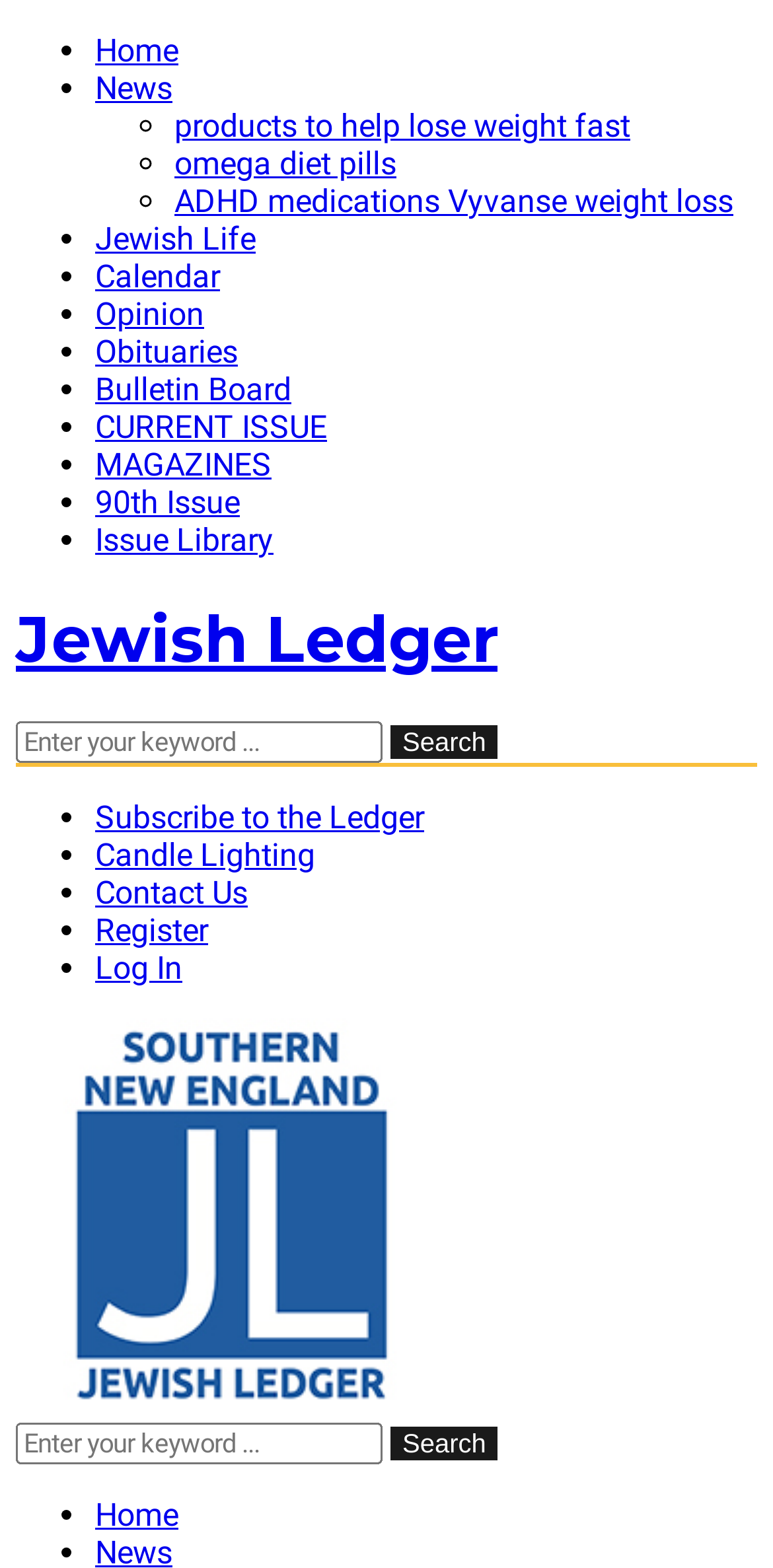Can you specify the bounding box coordinates for the region that should be clicked to fulfill this instruction: "Enter keyword in search box".

[0.021, 0.46, 0.495, 0.486]